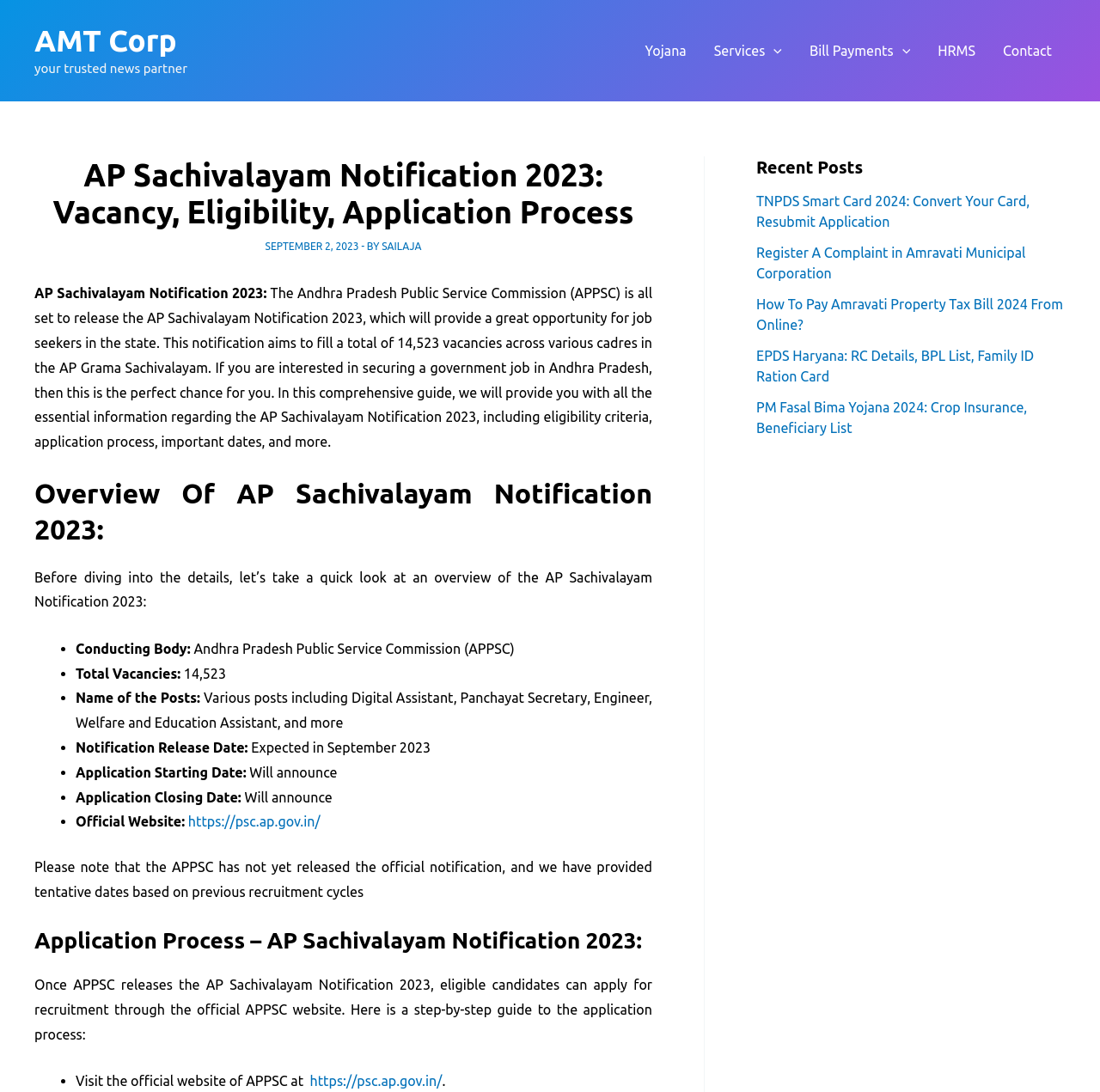Please specify the bounding box coordinates of the area that should be clicked to accomplish the following instruction: "Click on the 'AP Sachivalayam Notification 2023: Apply For 14523 Vacancies' link". The coordinates should consist of four float numbers between 0 and 1, i.e., [left, top, right, bottom].

[0.031, 0.021, 0.161, 0.053]